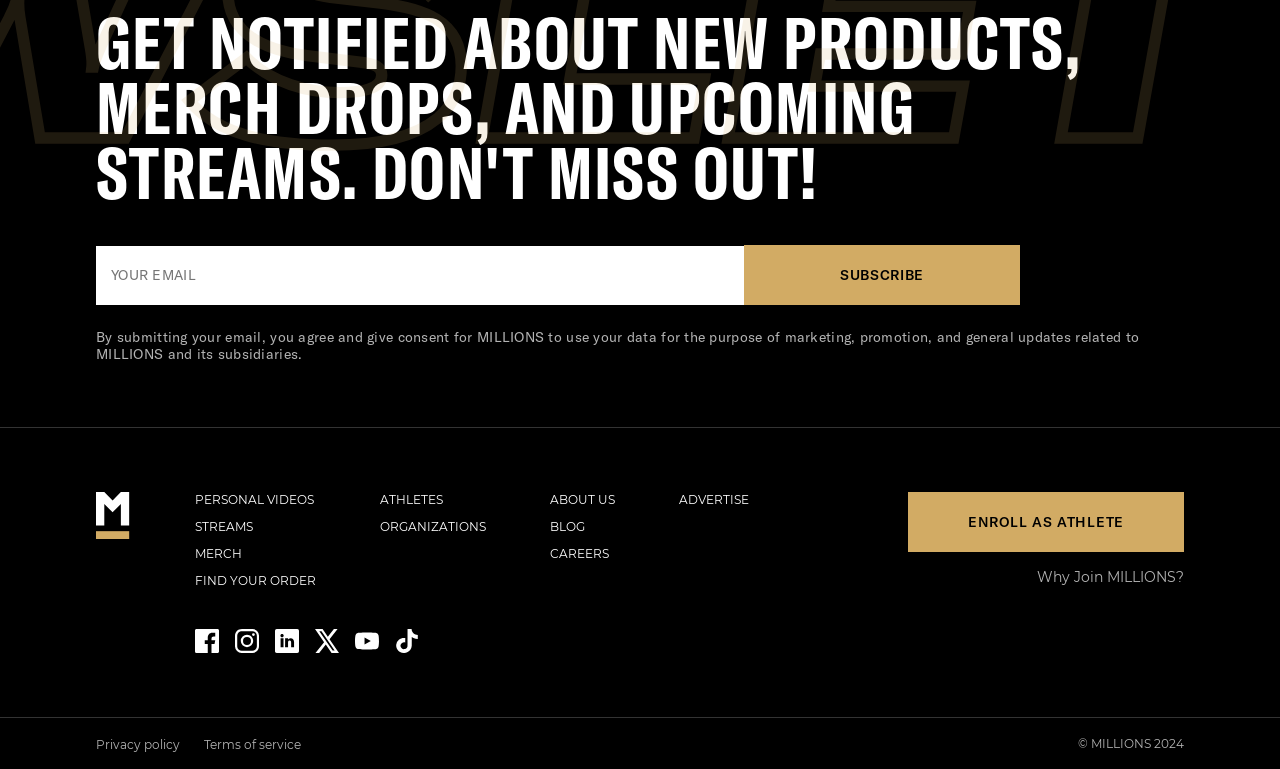Please identify the bounding box coordinates of the region to click in order to complete the given instruction: "Check the post navigation". The coordinates should be four float numbers between 0 and 1, i.e., [left, top, right, bottom].

None